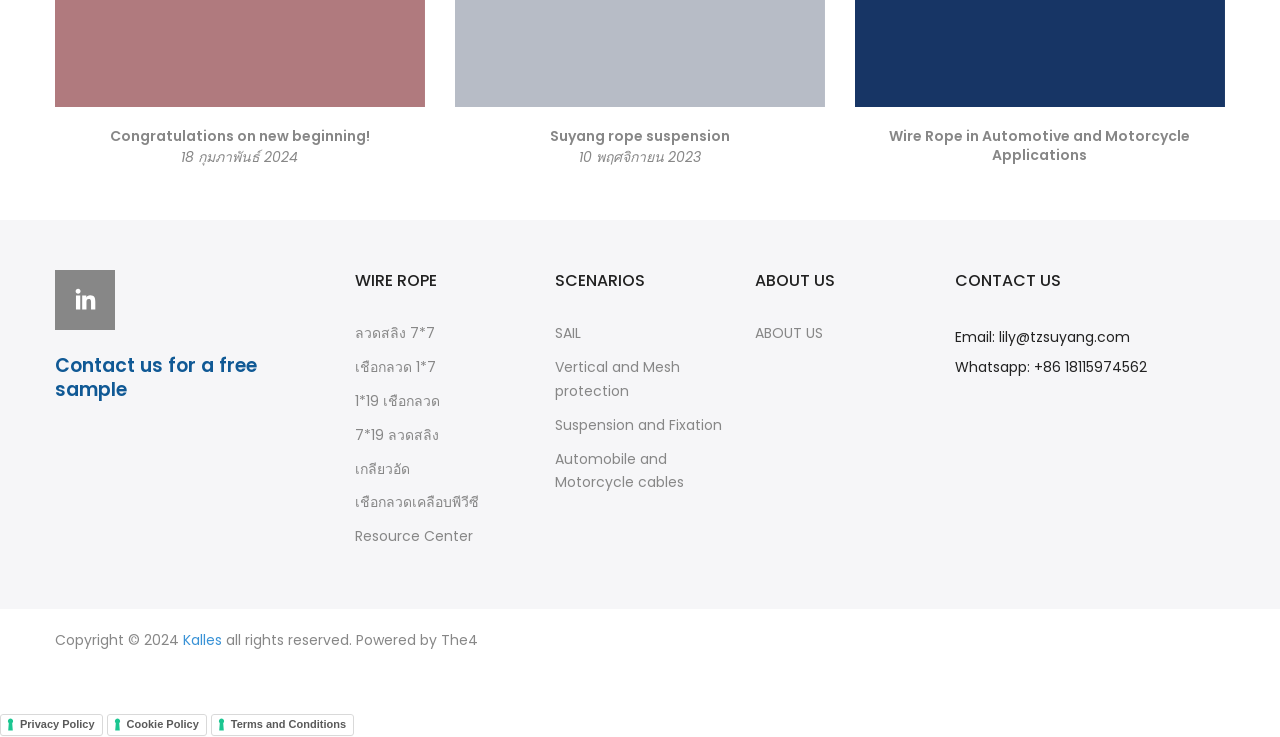What is the company's email address?
Give a comprehensive and detailed explanation for the question.

The email address can be found in the 'CONTACT US' section, where it is stated as 'Email: lily@tzsuyang.com'.